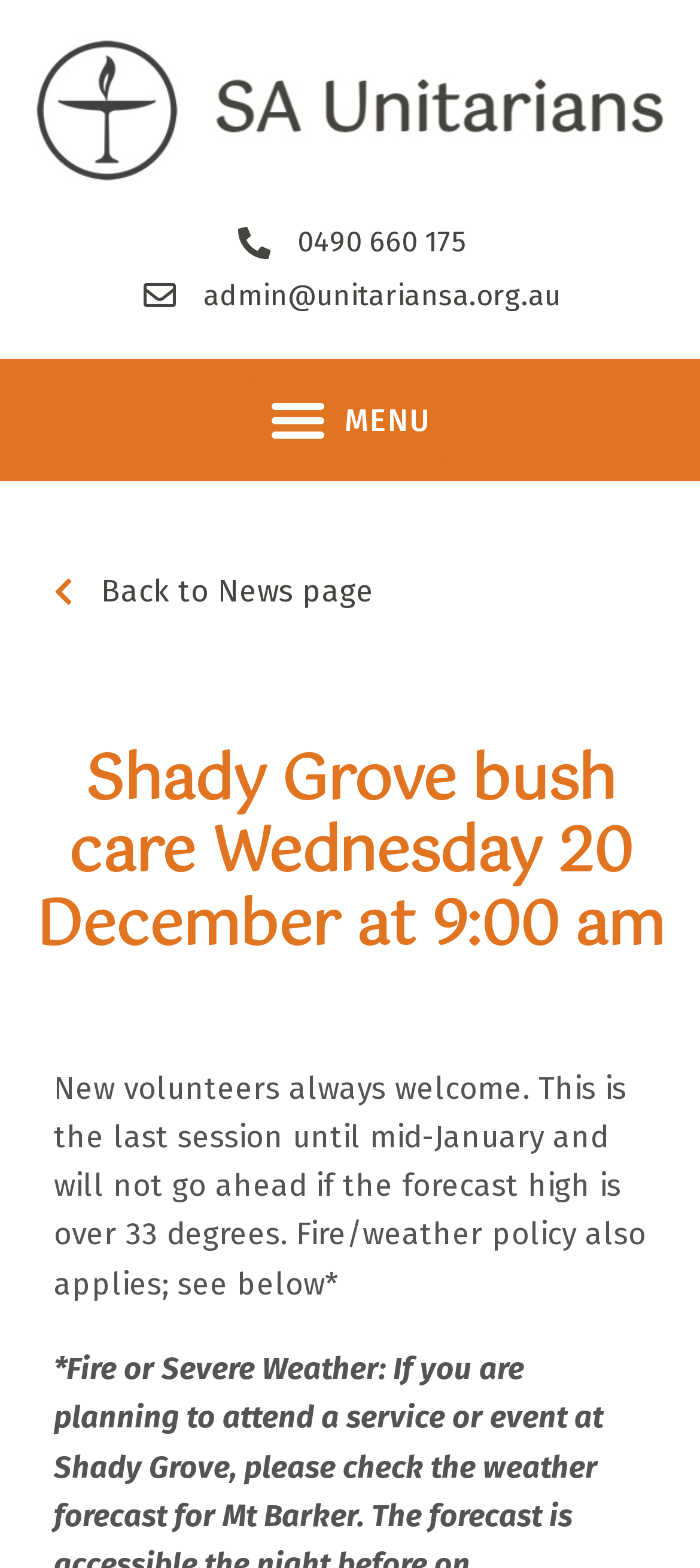What is the purpose of the event?
Look at the image and provide a short answer using one word or a phrase.

Bush care